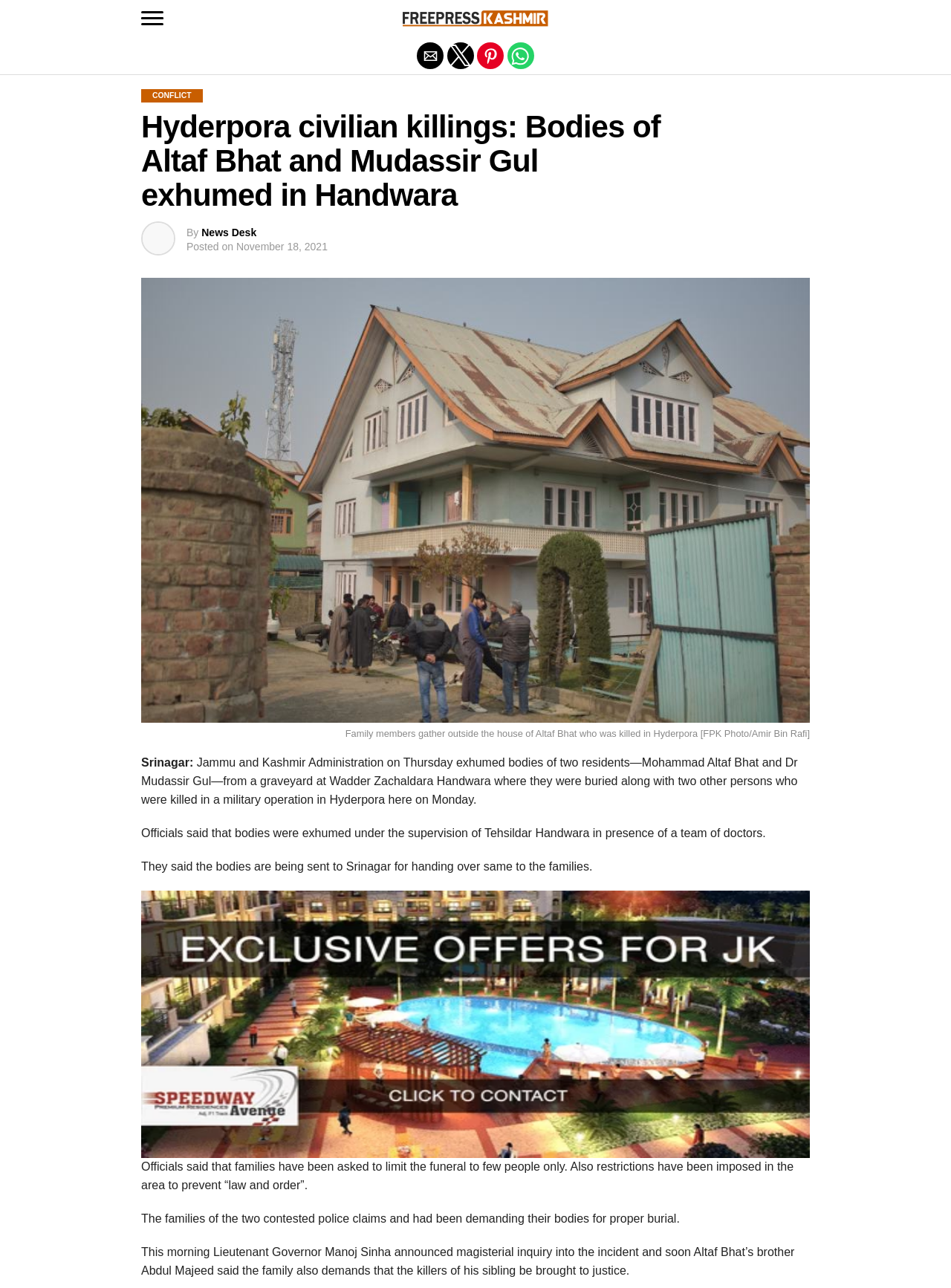Please provide a one-word or short phrase answer to the question:
What is the topic of the news article?

Hyderpora civilian killings